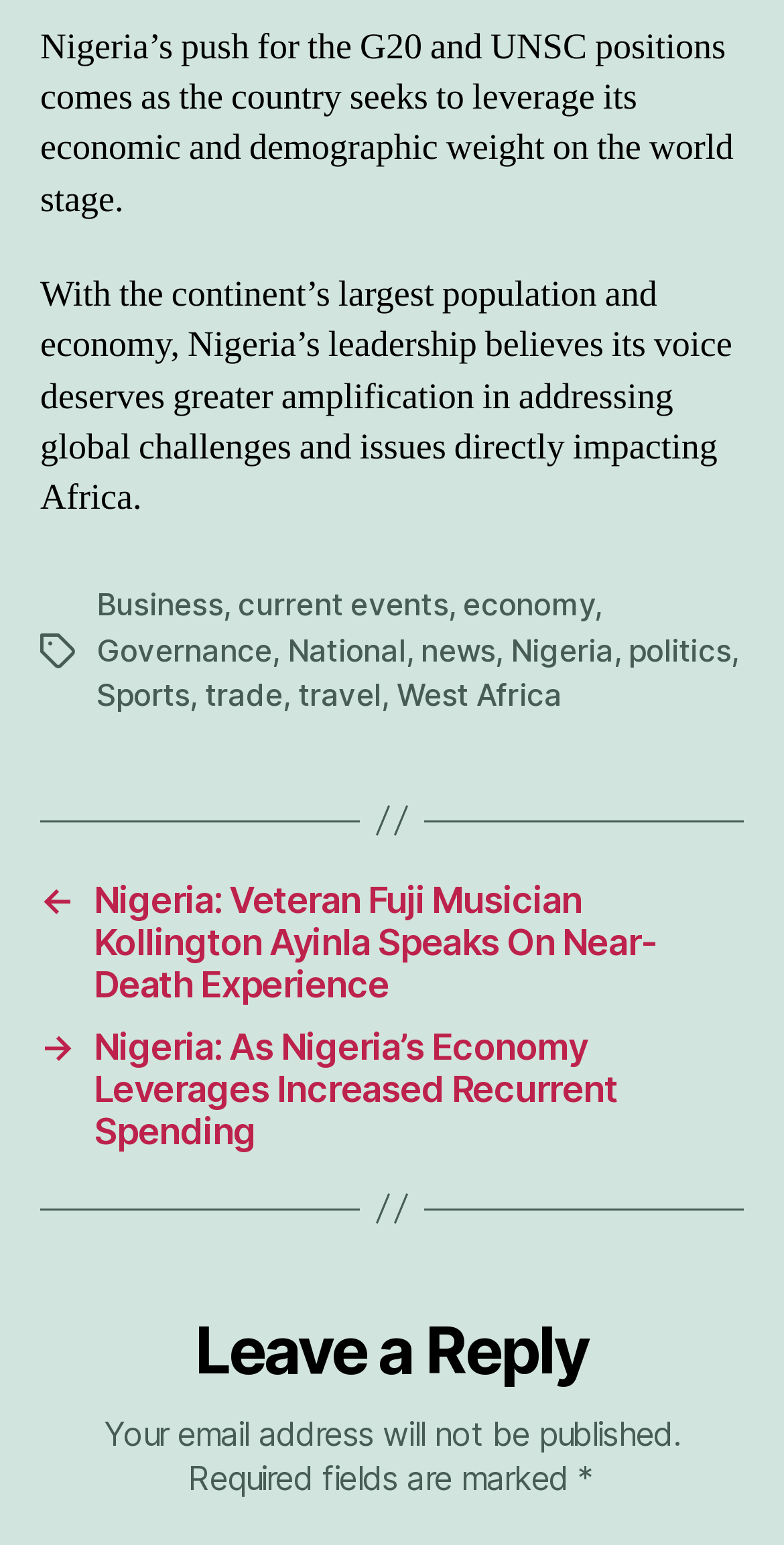What is the symbol marked beside the required fields? Based on the image, give a response in one word or a short phrase.

*